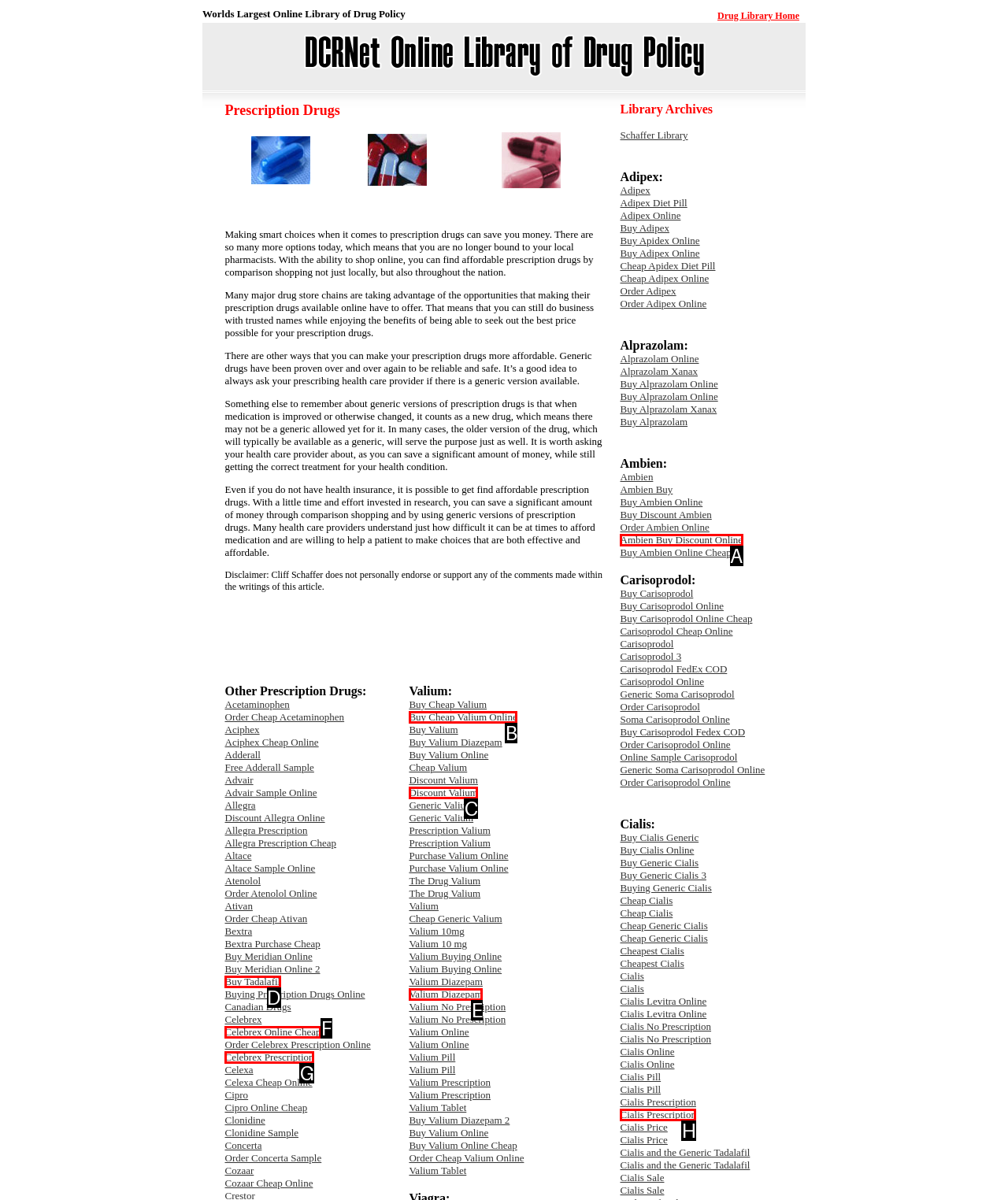Match the description: Ambien Buy Discount Online to the correct HTML element. Provide the letter of your choice from the given options.

A